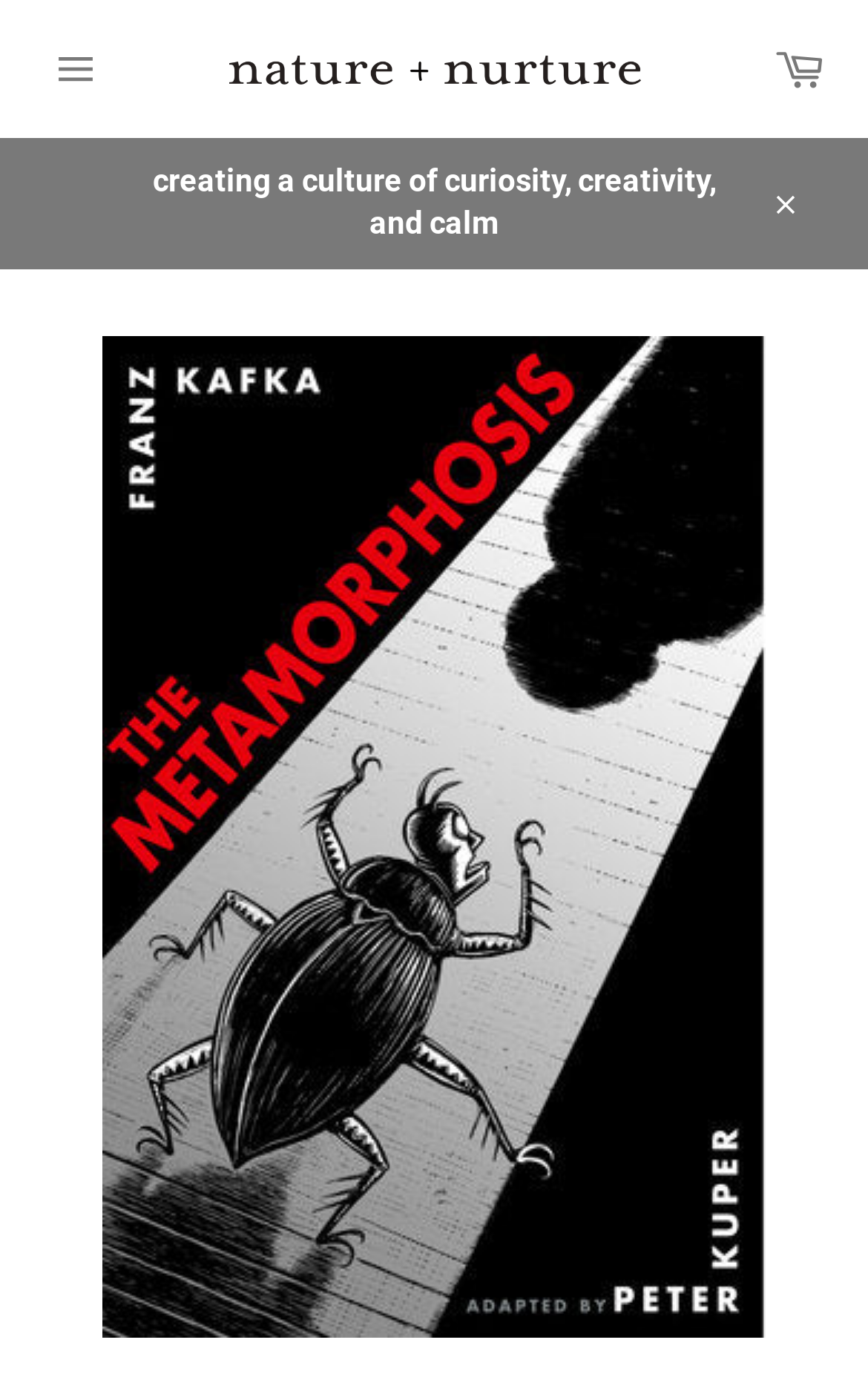What is the theme of the website?
Examine the webpage screenshot and provide an in-depth answer to the question.

I found the answer by looking at the static text, which is 'creating a culture of curiosity, creativity, and calm'. The theme of the website is related to a culture of curiosity.